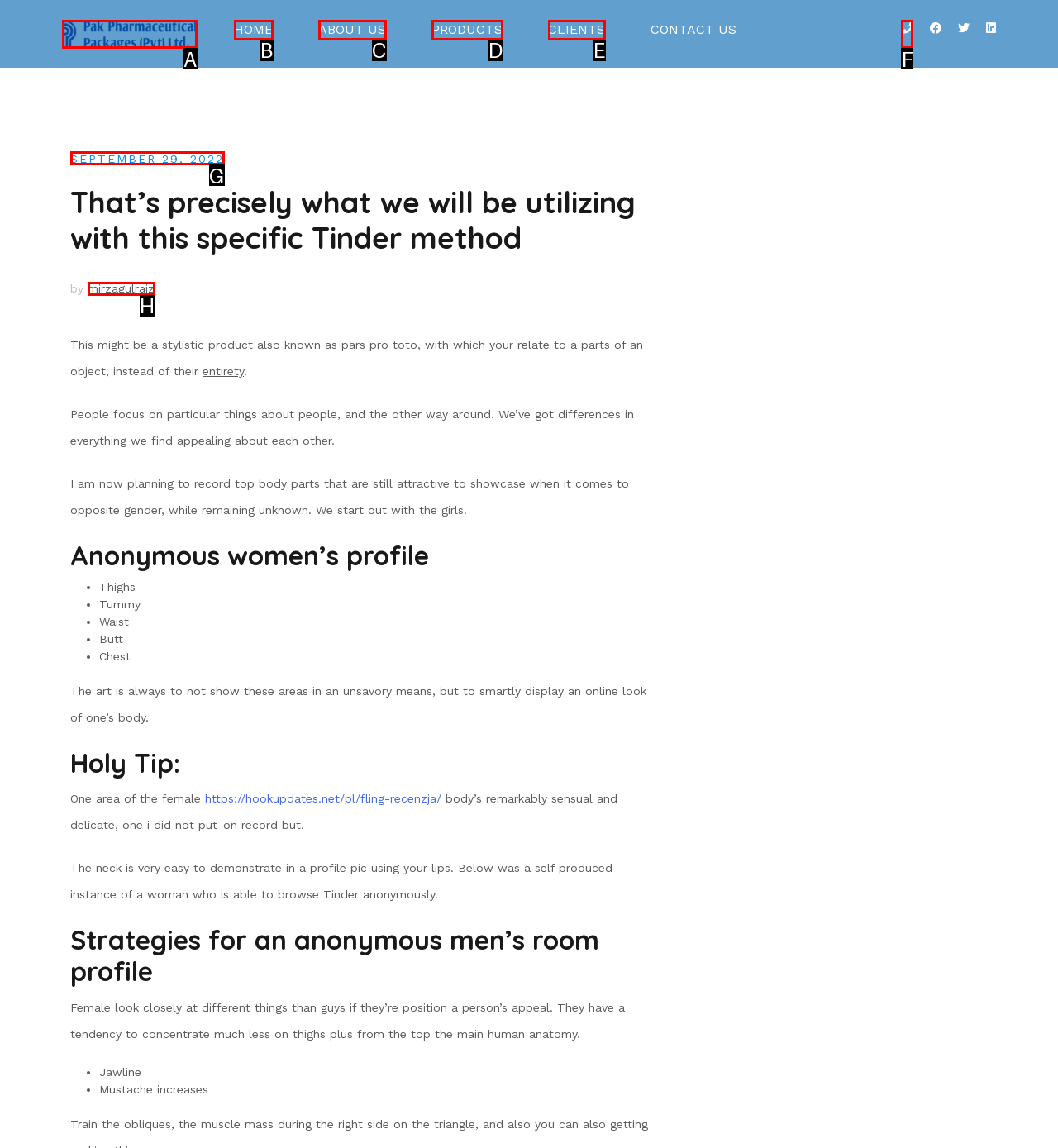Match the HTML element to the description: Clients. Respond with the letter of the correct option directly.

E